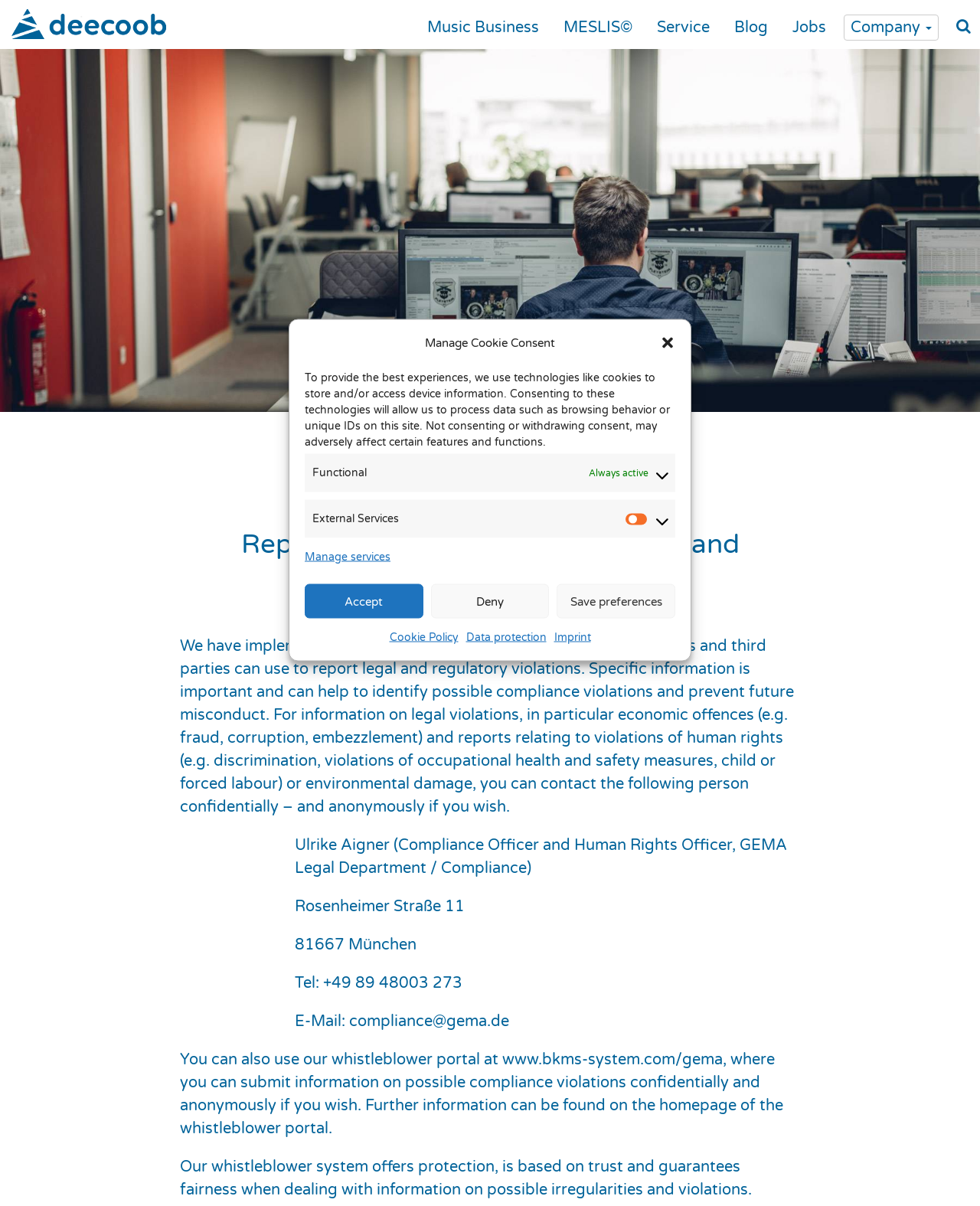Locate the bounding box coordinates of the element that should be clicked to fulfill the instruction: "Click the deecoob logo".

[0.009, 0.008, 0.173, 0.033]